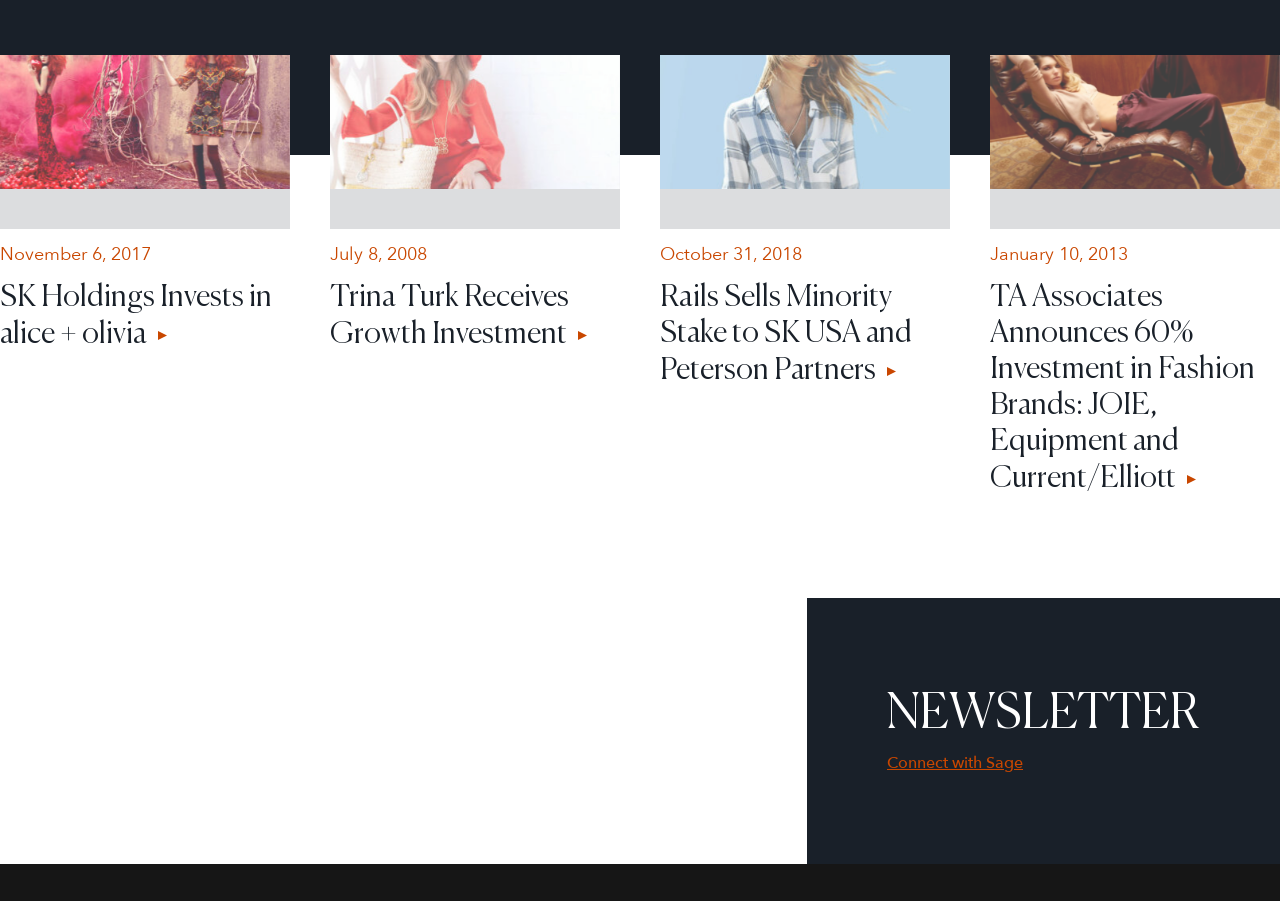What is the name of the company that sold a minority stake to SK USA and Peterson Partners?
Could you answer the question in a detailed manner, providing as much information as possible?

I found the answer by looking at the heading element within the third article element, which is 'Rails Sells Minority Stake to SK USA and Peterson Partners'. This heading is associated with a time element that indicates the date of the event.